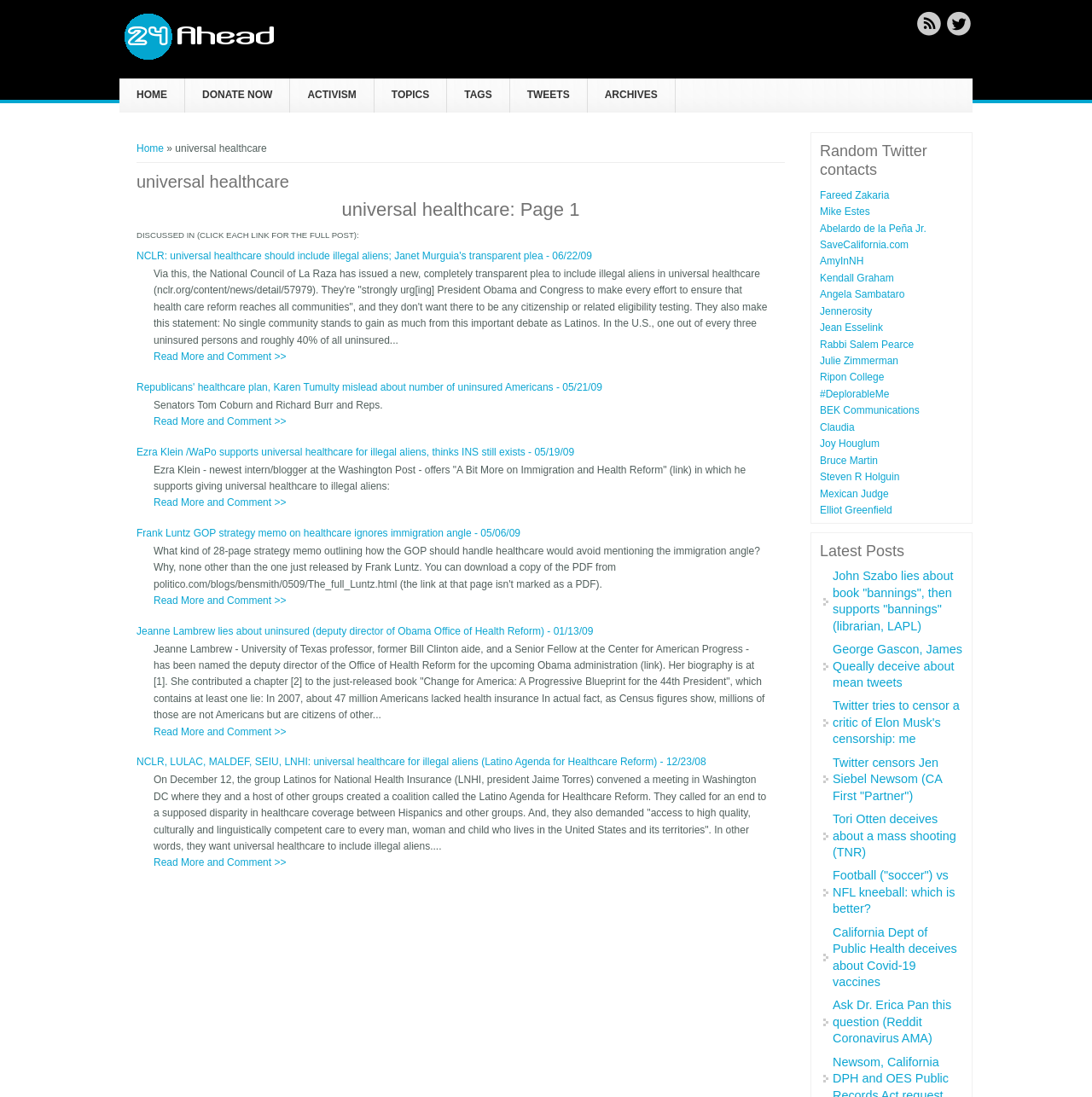Locate the UI element described as follows: "Steven R Holguin". Return the bounding box coordinates as four float numbers between 0 and 1 in the order [left, top, right, bottom].

[0.751, 0.429, 0.824, 0.44]